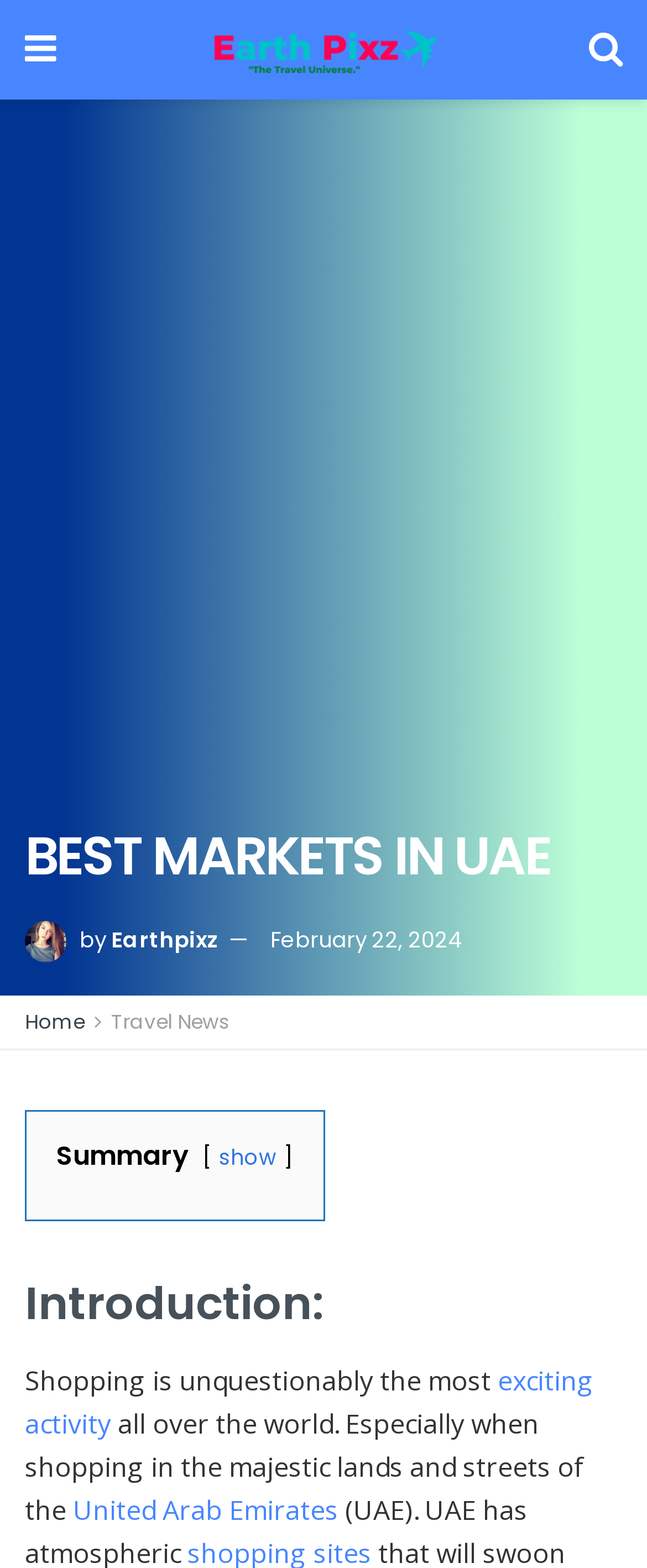Provide a thorough description of the webpage's content and layout.

The webpage appears to be an article about the best markets in the United Arab Emirates. At the top left, there is a link with a Facebook icon, and next to it, a link with the website's name, "Earth Pixz", accompanied by an image of the same name. On the top right, there is a link with a search icon.

Below the top section, there is a large heading that reads "BEST MARKETS IN UAE". To the left of the heading, there is a small image, and below it, the text "by" followed by a link to "Earthpixz" and another link to the date "February 22, 2024".

Underneath, there are three links in a row: "Home", "Travel News", and another link. Below these links, there is a section with a heading "Summary" and a link that says "show".

The main content of the article starts with a heading "Introduction:" followed by a paragraph of text that reads "Shopping is unquestionably the most exciting activity all over the world. Especially when shopping in the majestic lands and streets of the United Arab Emirates". The text "exciting activity" is a link, and "United Arab Emirates" is also a link.